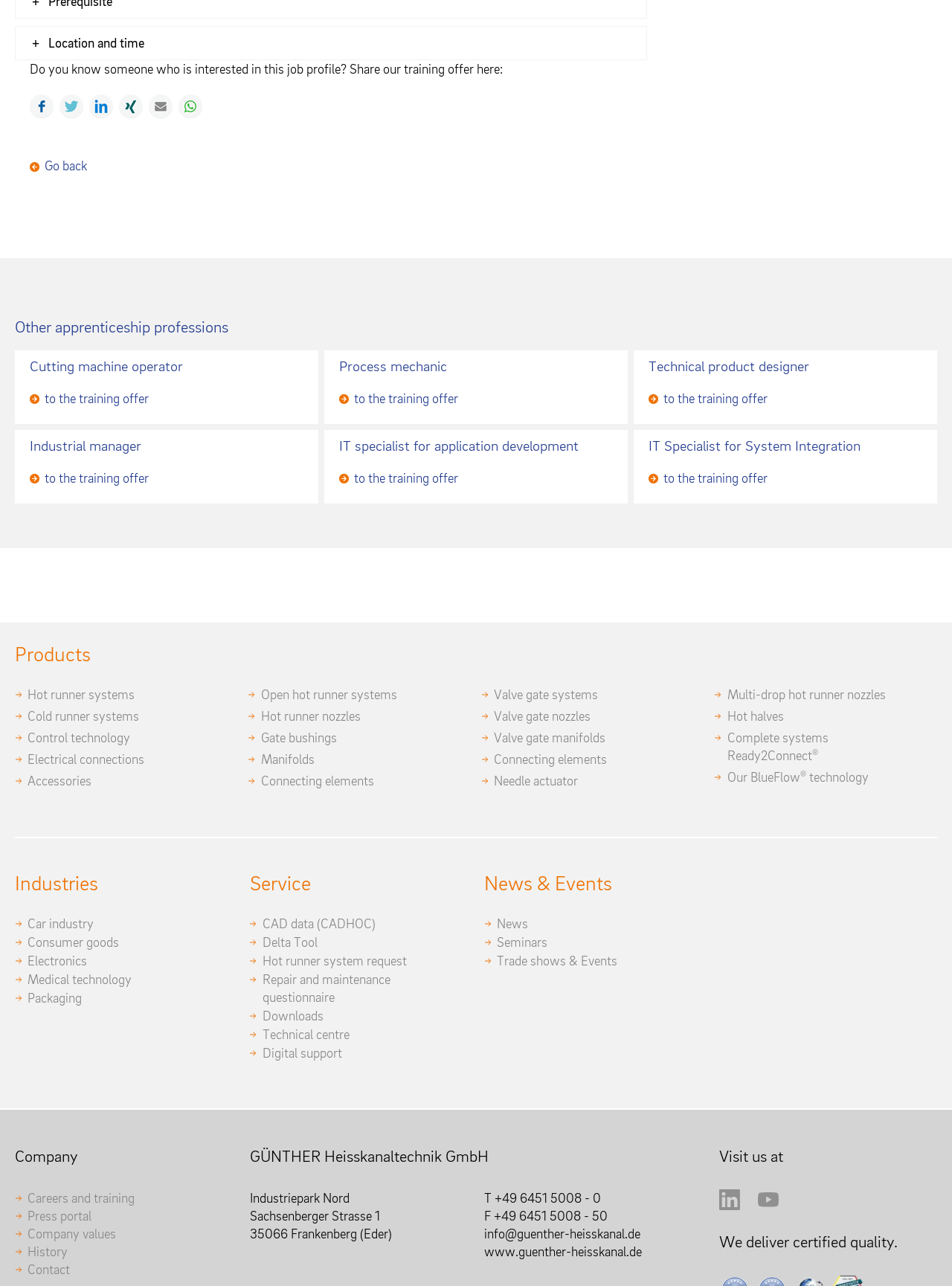Please provide a short answer using a single word or phrase for the question:
What is the purpose of the 'Share our training offer here' section?

To share the training offer with others